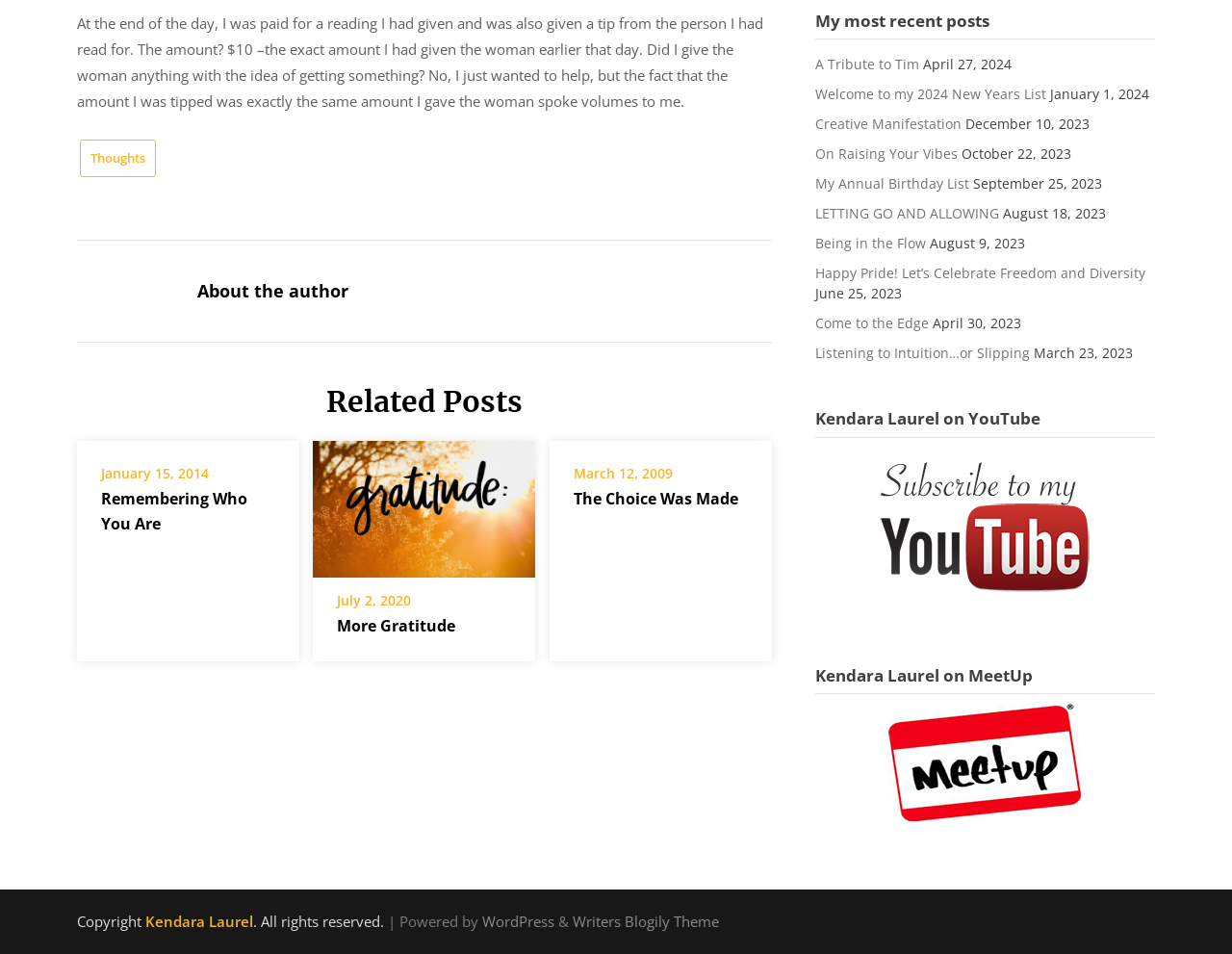Please specify the bounding box coordinates in the format (top-left x, top-left y, bottom-right x, bottom-right y), with values ranging from 0 to 1. Identify the bounding box for the UI component described as follows: Come to the Edge

[0.661, 0.329, 0.754, 0.348]